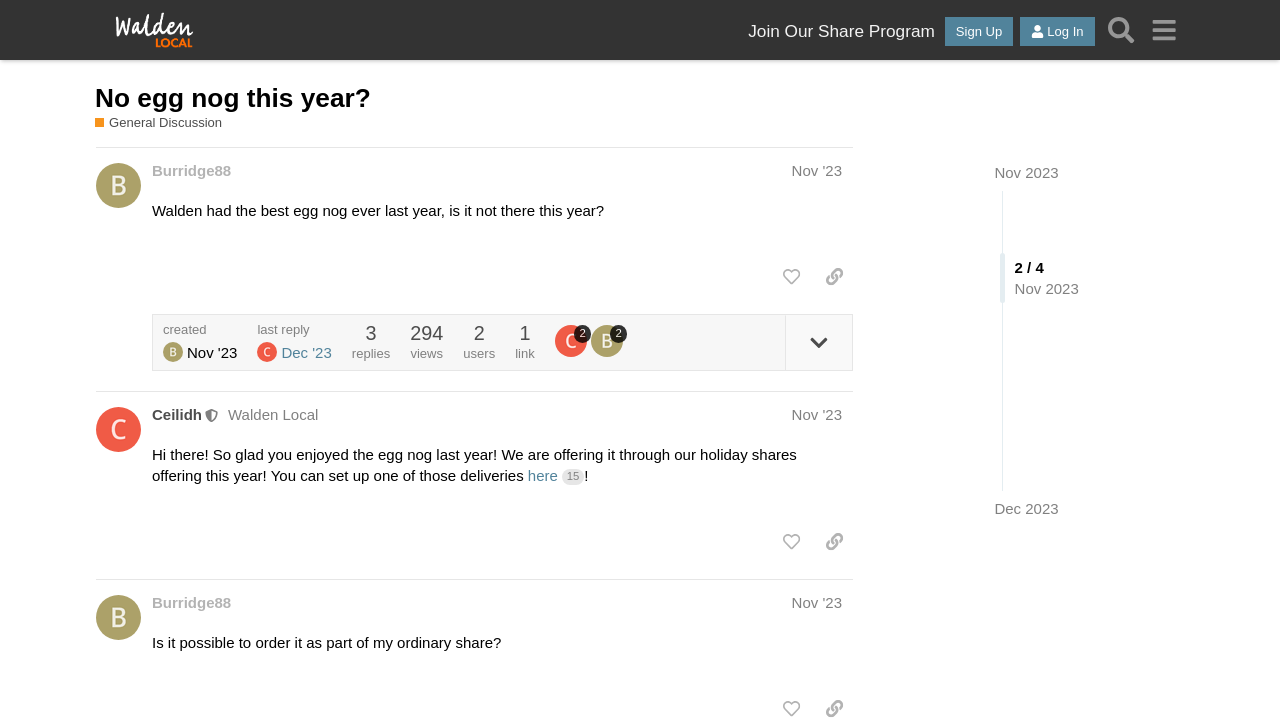Pinpoint the bounding box coordinates of the clickable element to carry out the following instruction: "Click the 'Sign Up' button."

[0.738, 0.023, 0.792, 0.063]